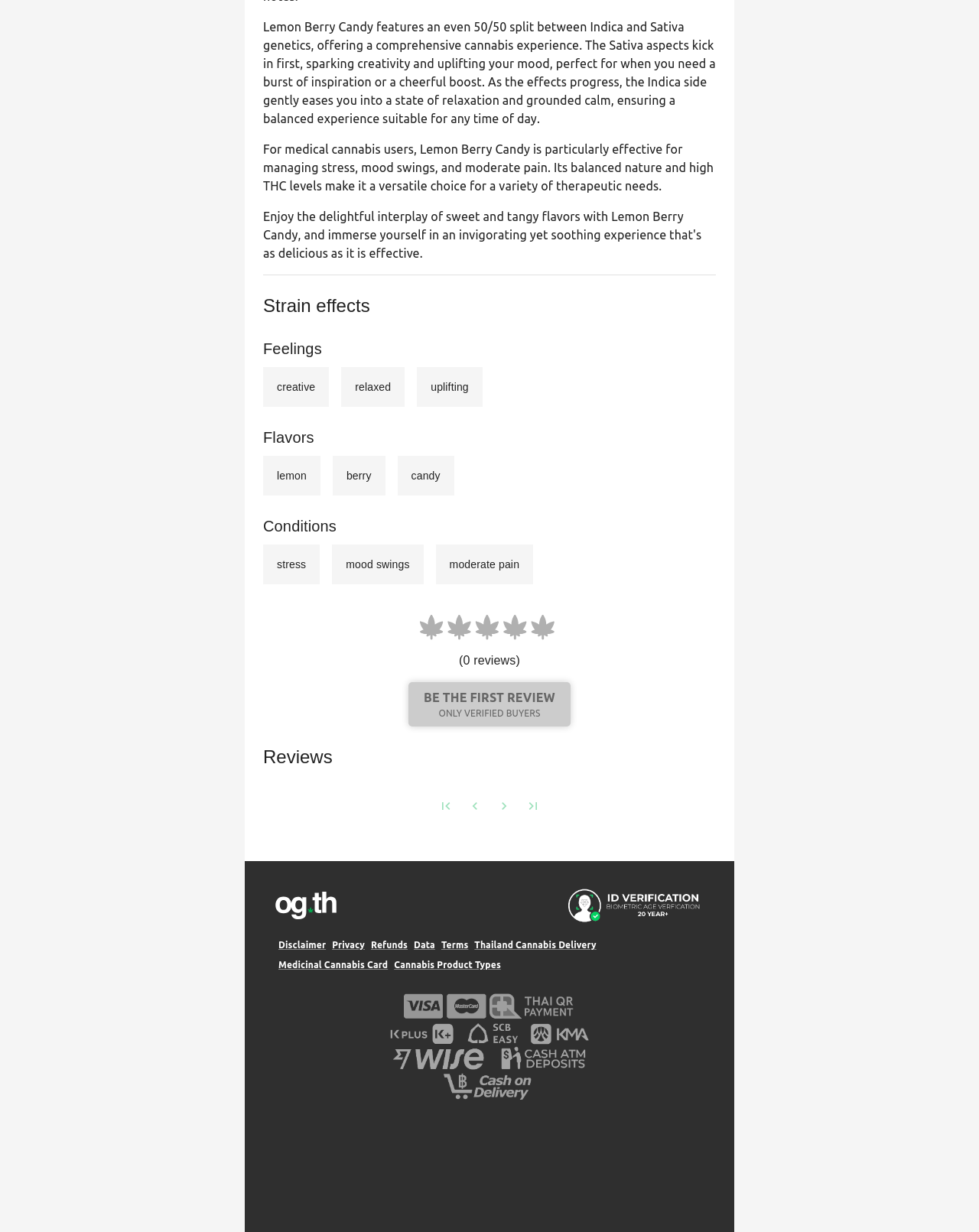Answer this question using a single word or a brief phrase:
What is the call to action for users who want to review Lemon Berry Candy?

BE THE FIRST REVIEW